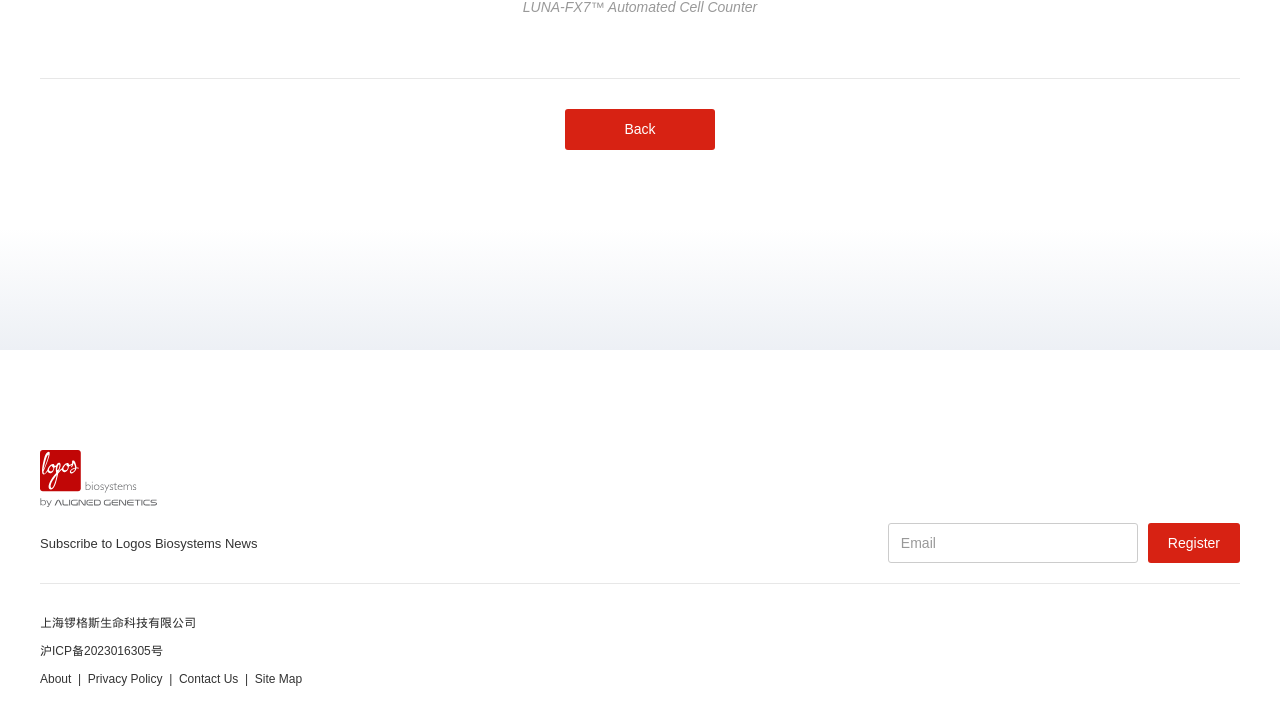Identify the bounding box coordinates for the UI element mentioned here: "Site Map". Provide the coordinates as four float values between 0 and 1, i.e., [left, top, right, bottom].

[0.199, 0.947, 0.236, 0.967]